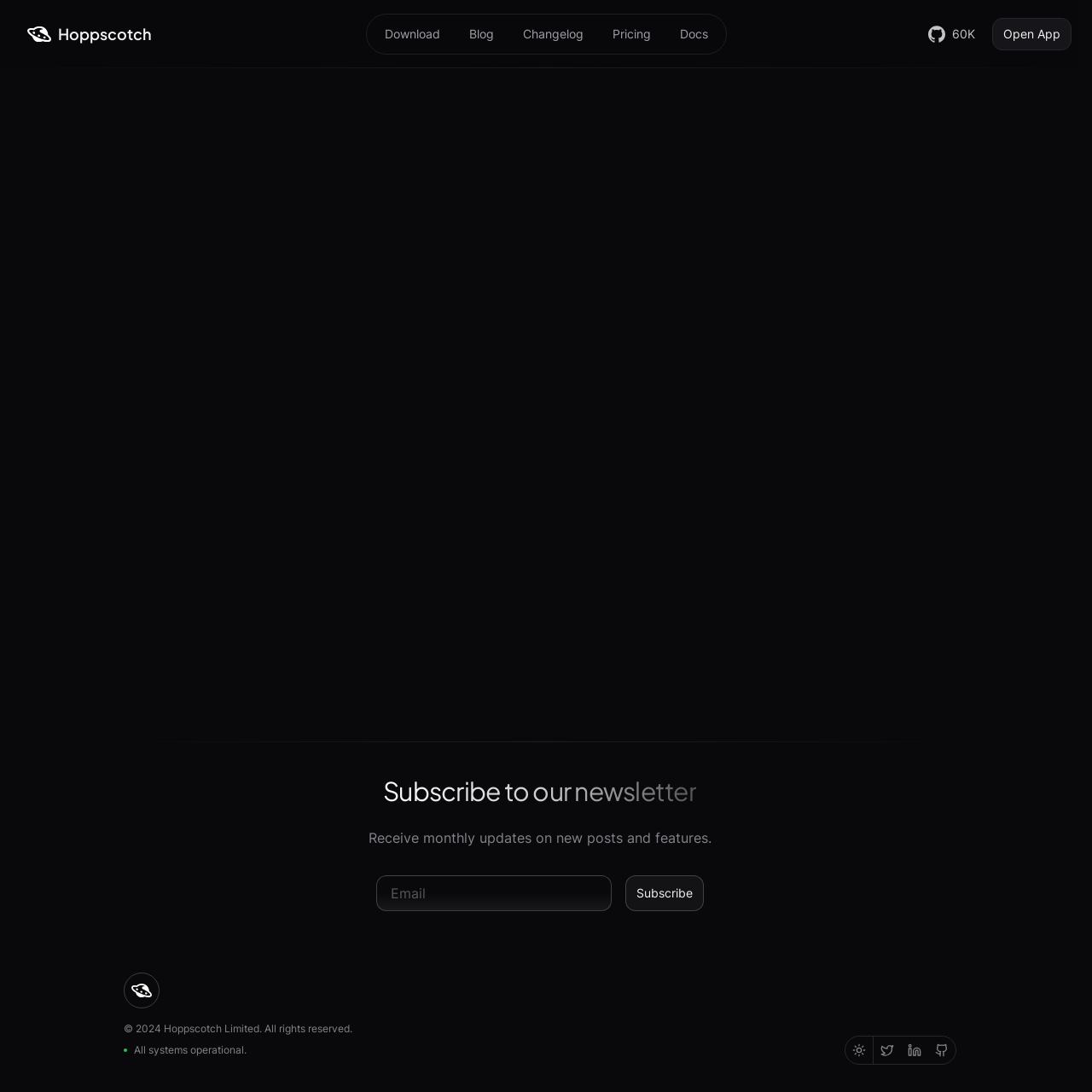What is the status of the systems?
Please give a detailed and elaborate explanation in response to the question.

I found a link at the bottom of the webpage that says 'All systems operational.', so I inferred that the status of the systems is operational.